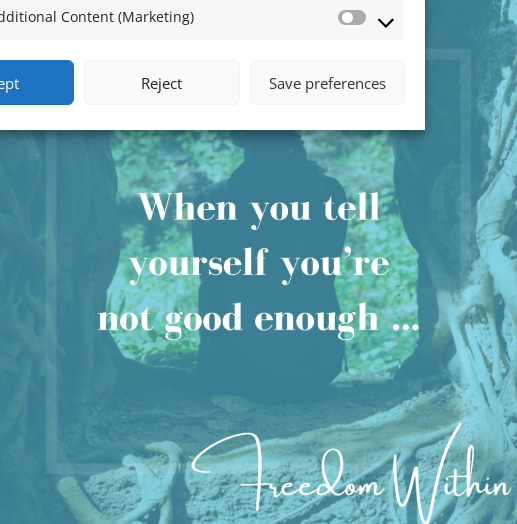What is written at the top of the image?
Please provide a full and detailed response to the question.

The image has a motivational phrase written at the top, which reads 'When you tell yourself you’re not good enough ...', indicating a message of self-reflection and encouragement.